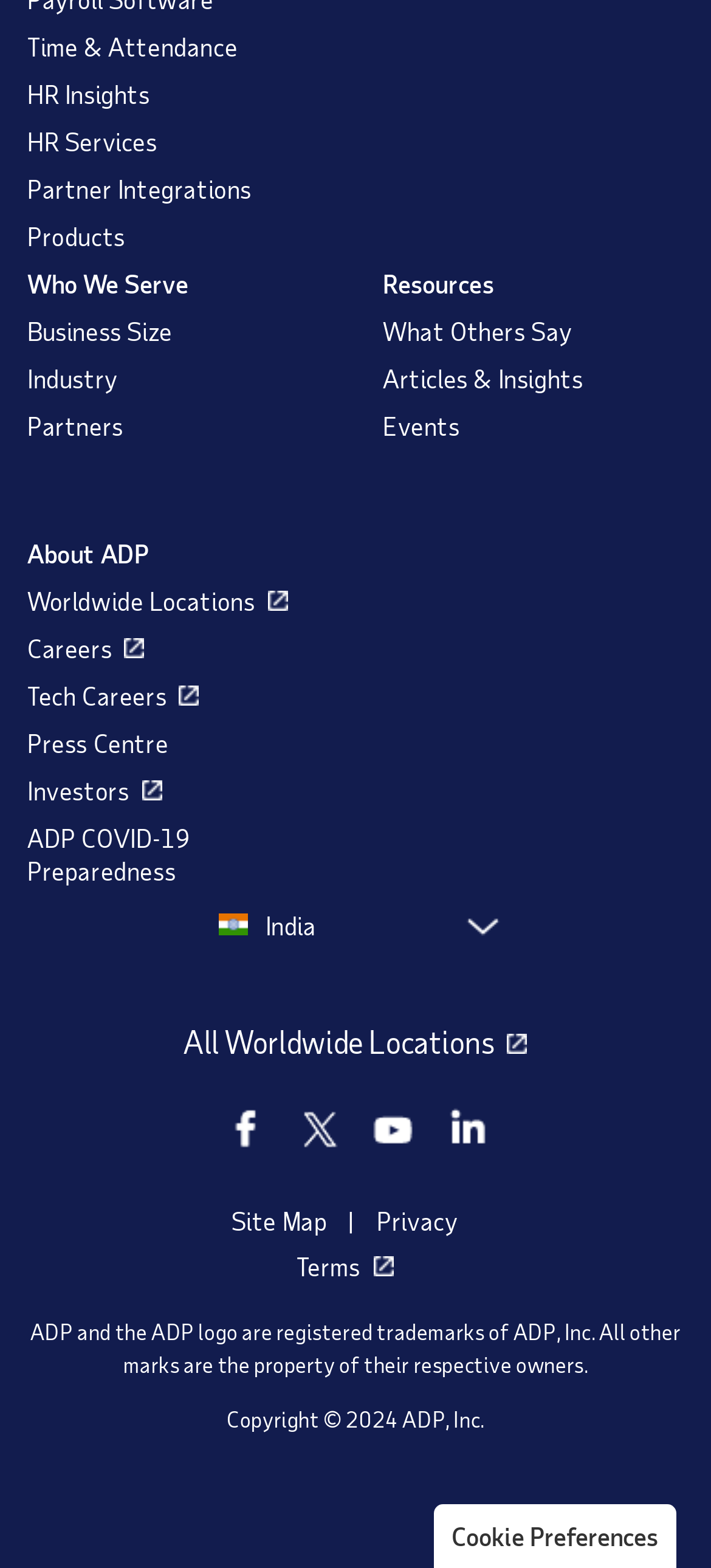Find the bounding box of the web element that fits this description: "ADP COVID-19 Preparedness".

[0.038, 0.525, 0.268, 0.565]